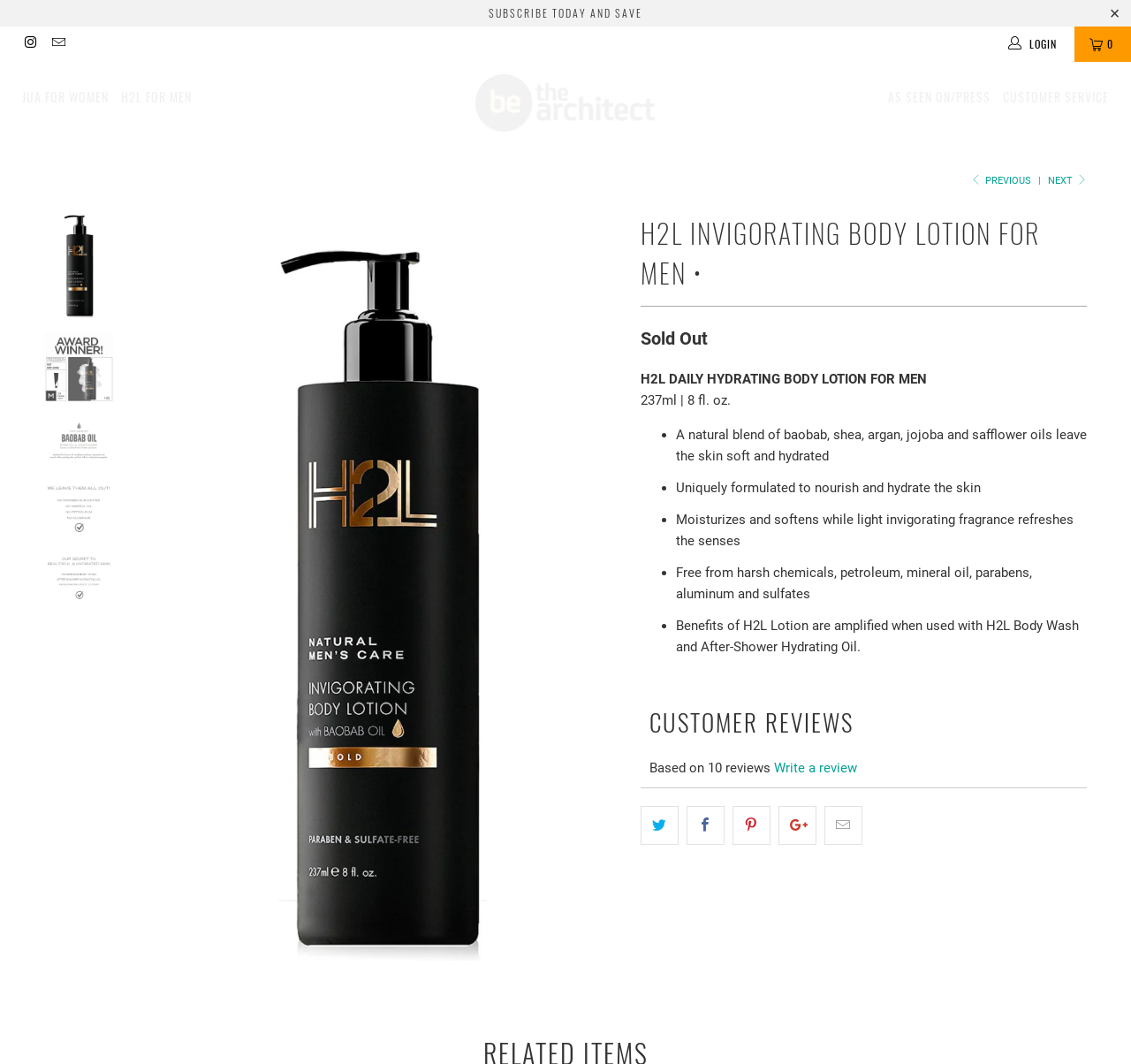What is the product size?
Please look at the screenshot and answer using one word or phrase.

237ml | 8 fl. oz.